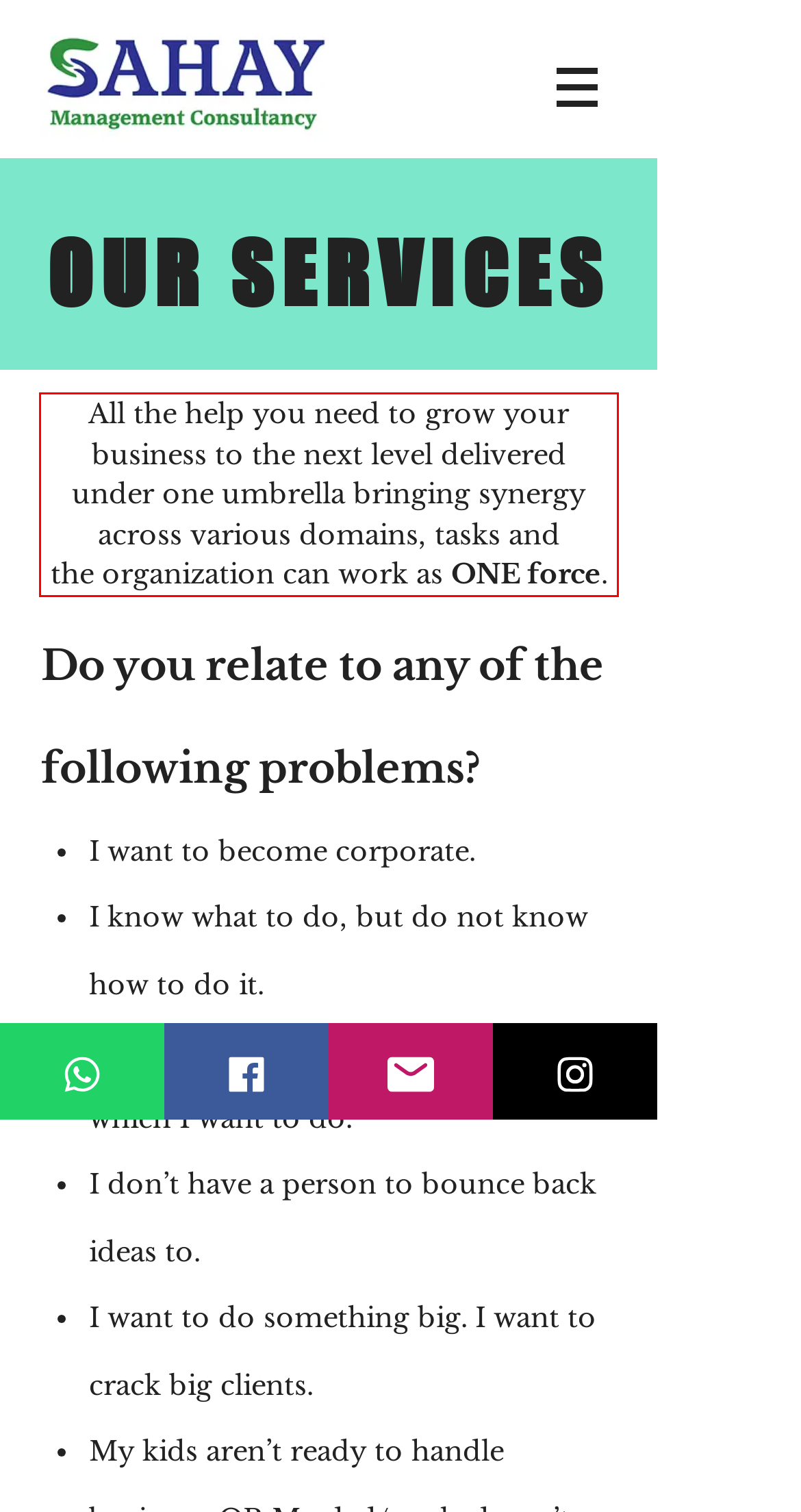Please look at the webpage screenshot and extract the text enclosed by the red bounding box.

All the help you need to grow your business to the next level delivered under one umbrella bringing synergy across various domains, tasks and the organization can work as ONE force.